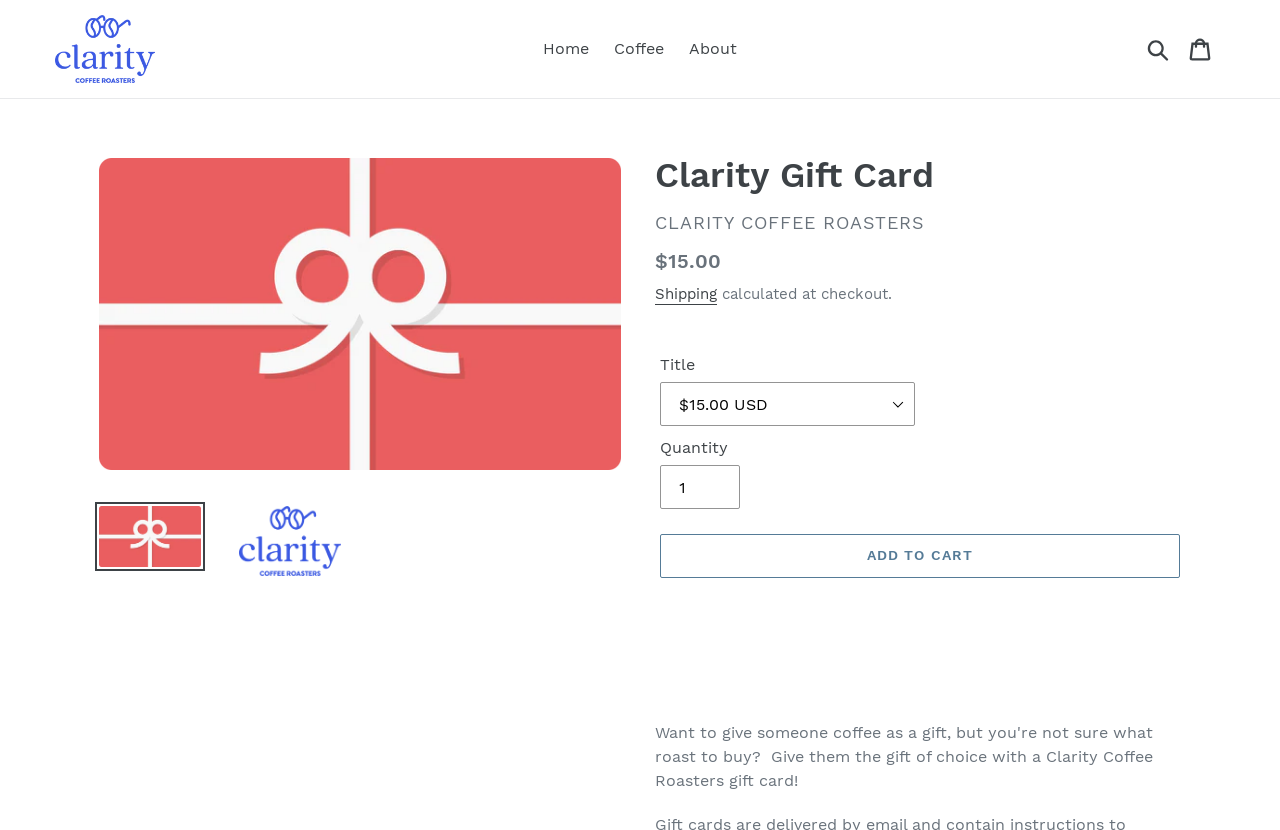Please find and report the bounding box coordinates of the element to click in order to perform the following action: "Select a title". The coordinates should be expressed as four float numbers between 0 and 1, in the format [left, top, right, bottom].

[0.516, 0.461, 0.715, 0.514]